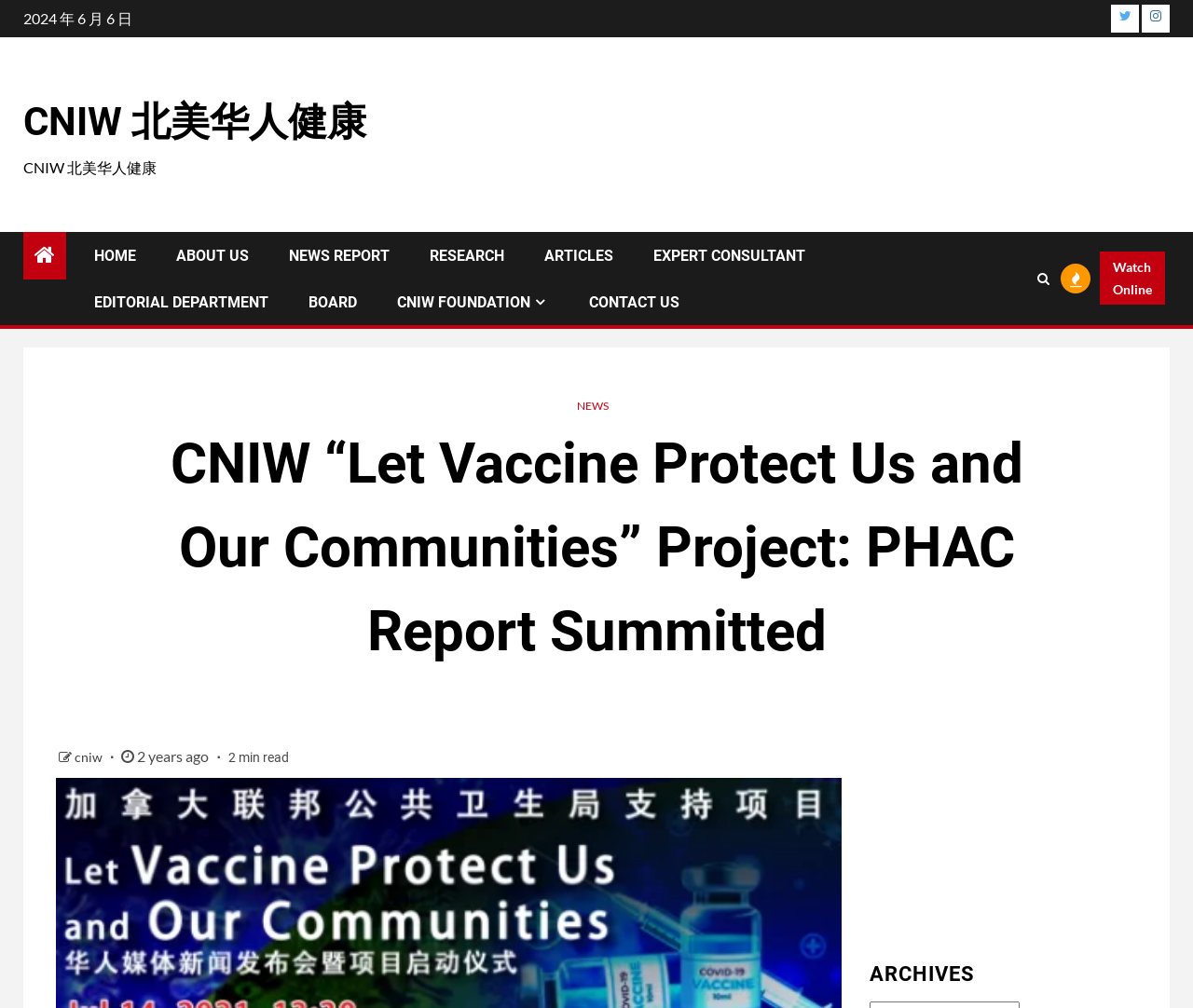Please determine the bounding box coordinates, formatted as (top-left x, top-left y, bottom-right x, bottom-right y), with all values as floating point numbers between 0 and 1. Identify the bounding box of the region described as: twitter

[0.931, 0.005, 0.955, 0.032]